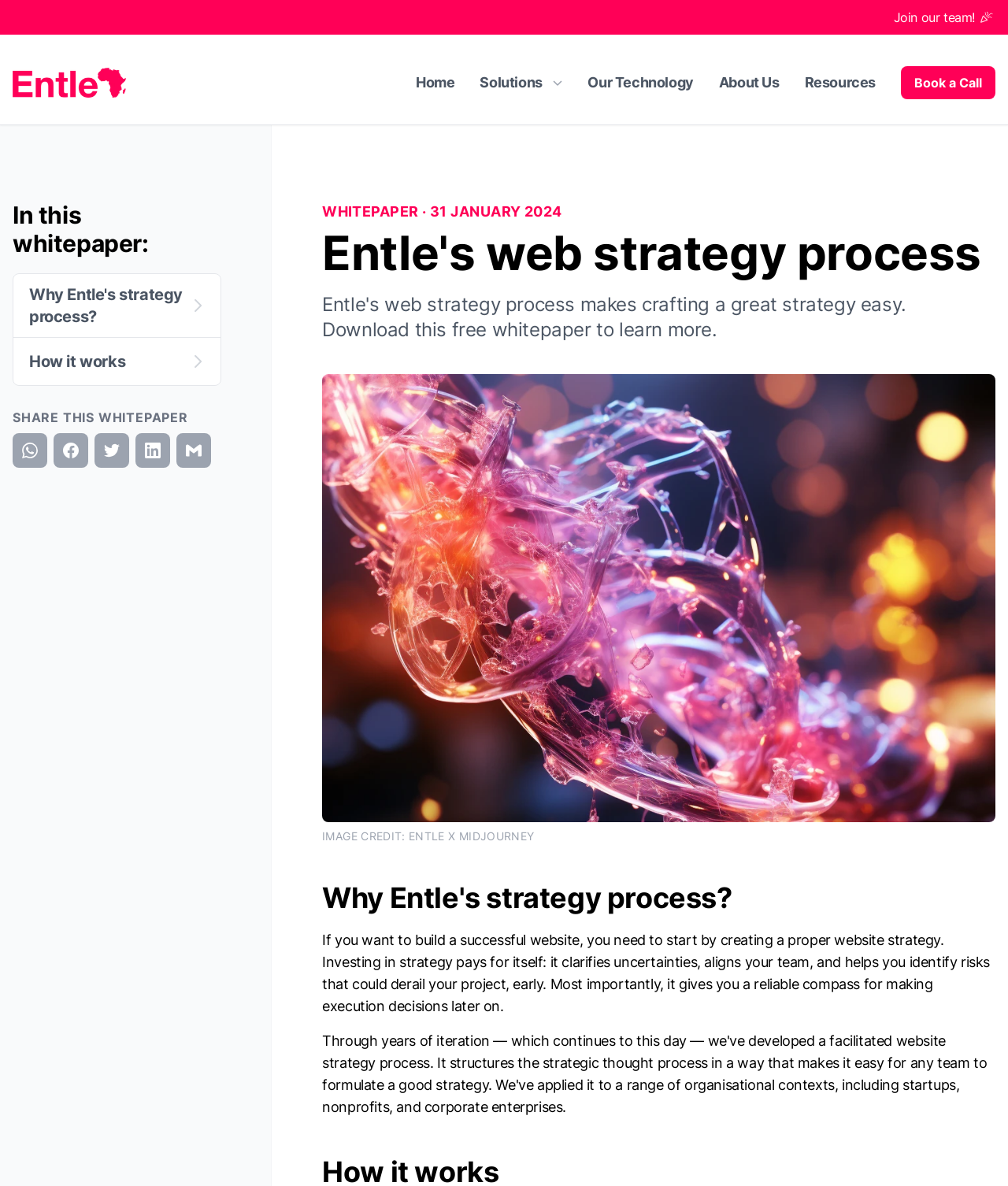Provide a single word or phrase answer to the question: 
What is the name of the company?

Entle